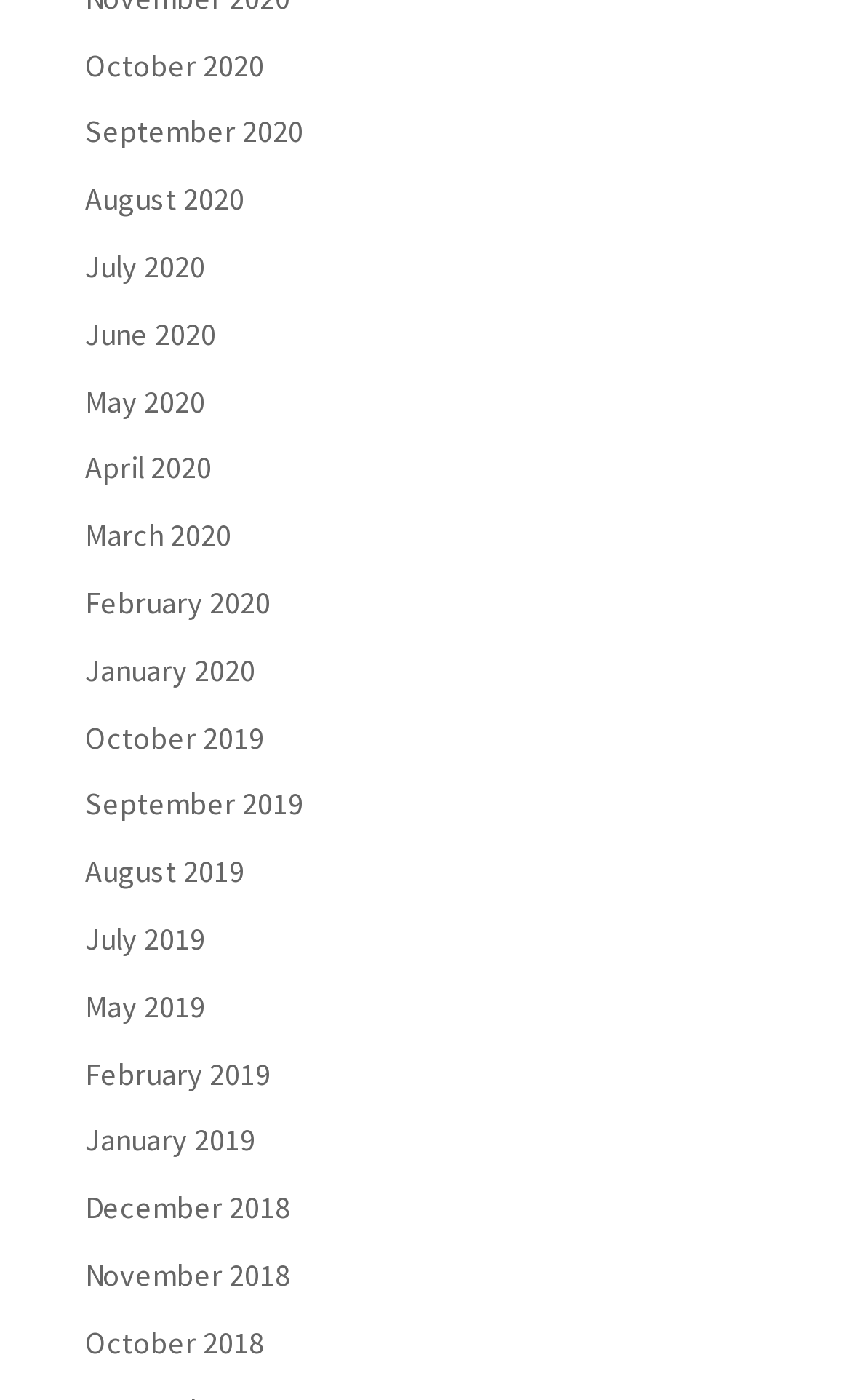Please indicate the bounding box coordinates for the clickable area to complete the following task: "check July 2020". The coordinates should be specified as four float numbers between 0 and 1, i.e., [left, top, right, bottom].

[0.1, 0.176, 0.241, 0.204]